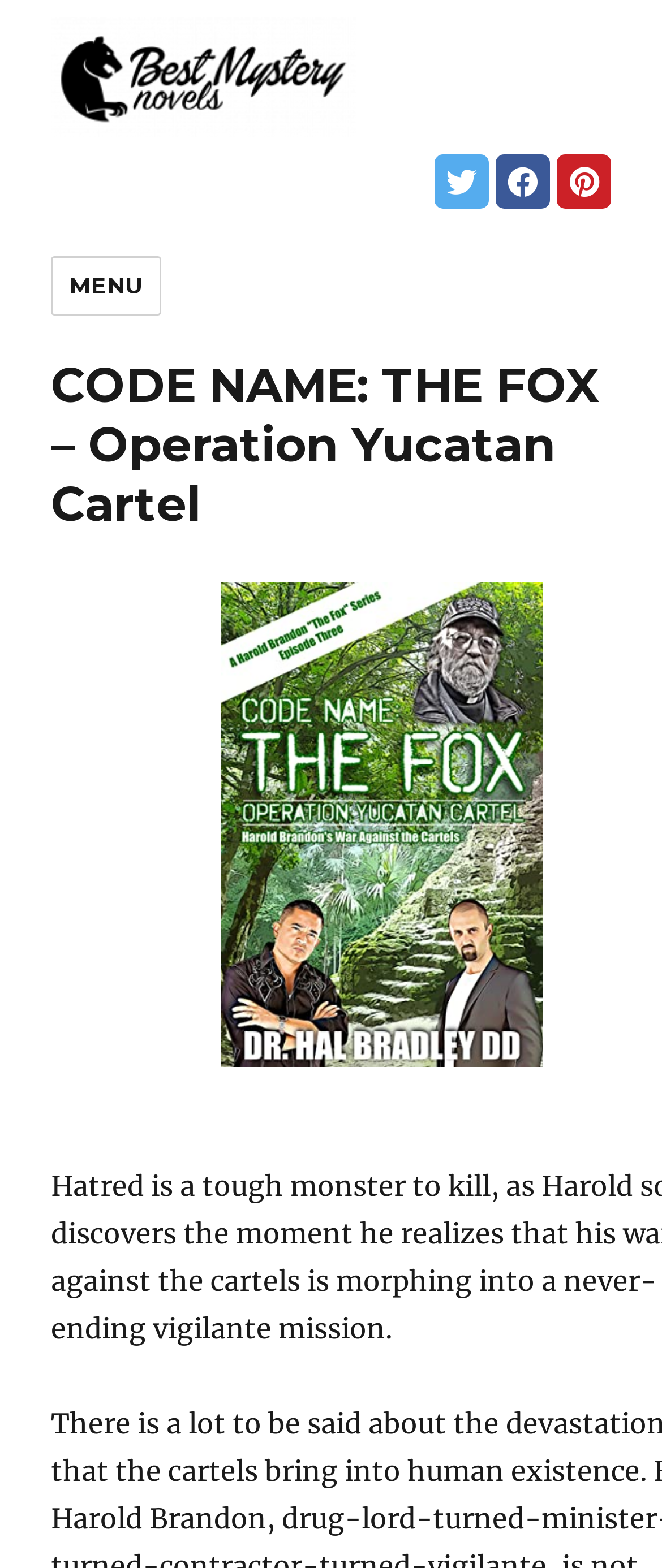What is the type of the main image on the webpage?
Please give a detailed and thorough answer to the question, covering all relevant points.

The main image on the webpage is a book cover, which can be inferred from its location and size, as well as the context of the webpage being a mystery novel website.